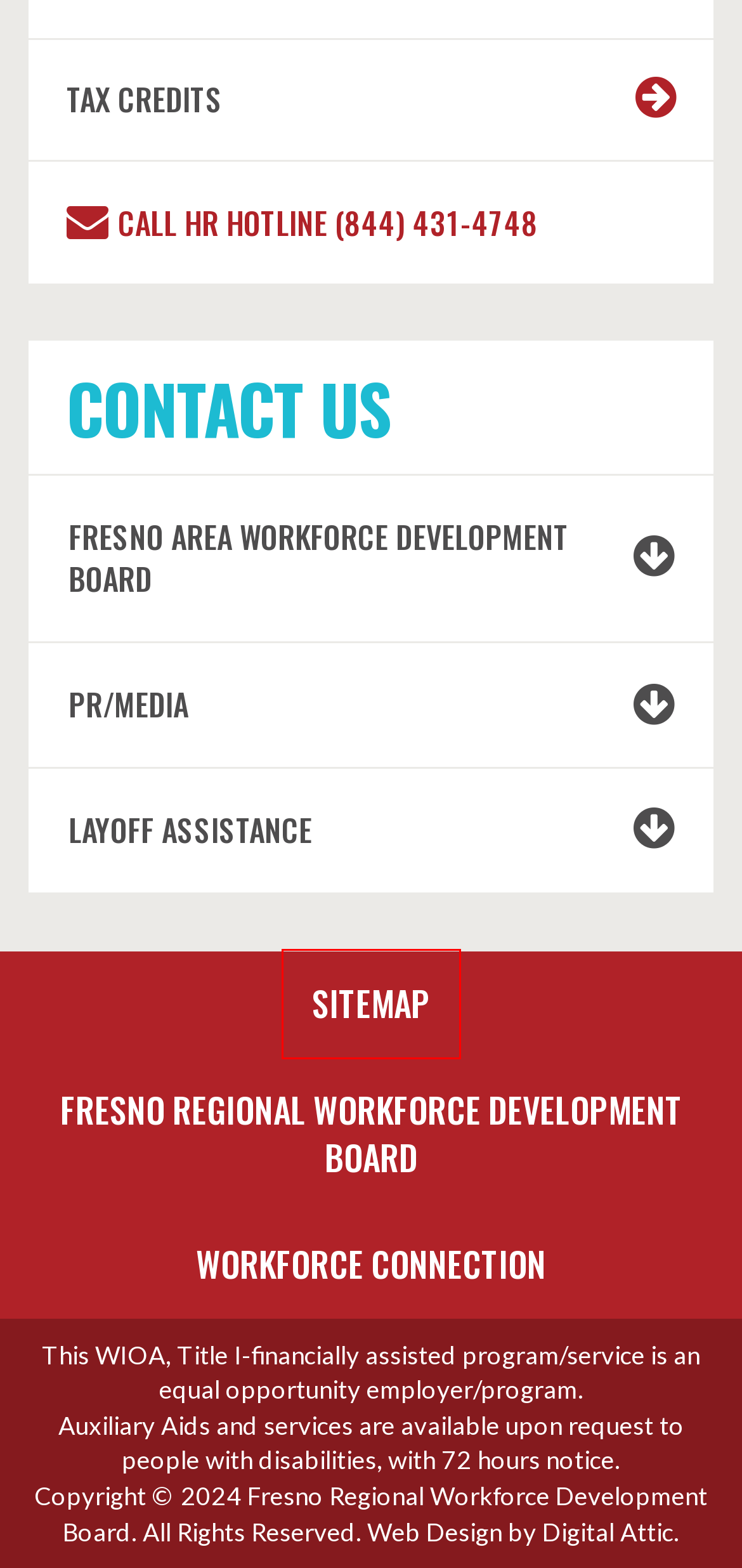You have a screenshot of a webpage with a red rectangle bounding box. Identify the best webpage description that corresponds to the new webpage after clicking the element within the red bounding box. Here are the candidates:
A. Tax Credits - Fresno Regional Workforce Development Board
B. UPSKILL TRAINING - Fresno Regional Workforce Development Board
C. Workforce Development Board
D. Home - Workforce ConnectionWorkforce Connection
E. Web Design Services - Digital Attic
F. Sitemap - Fresno Regional Workforce Development Board
G. Digital Attic | Video Production, Web Design, Marketing & SEO
H. Worker Adjustment and Retraining Notification (WARN)

F